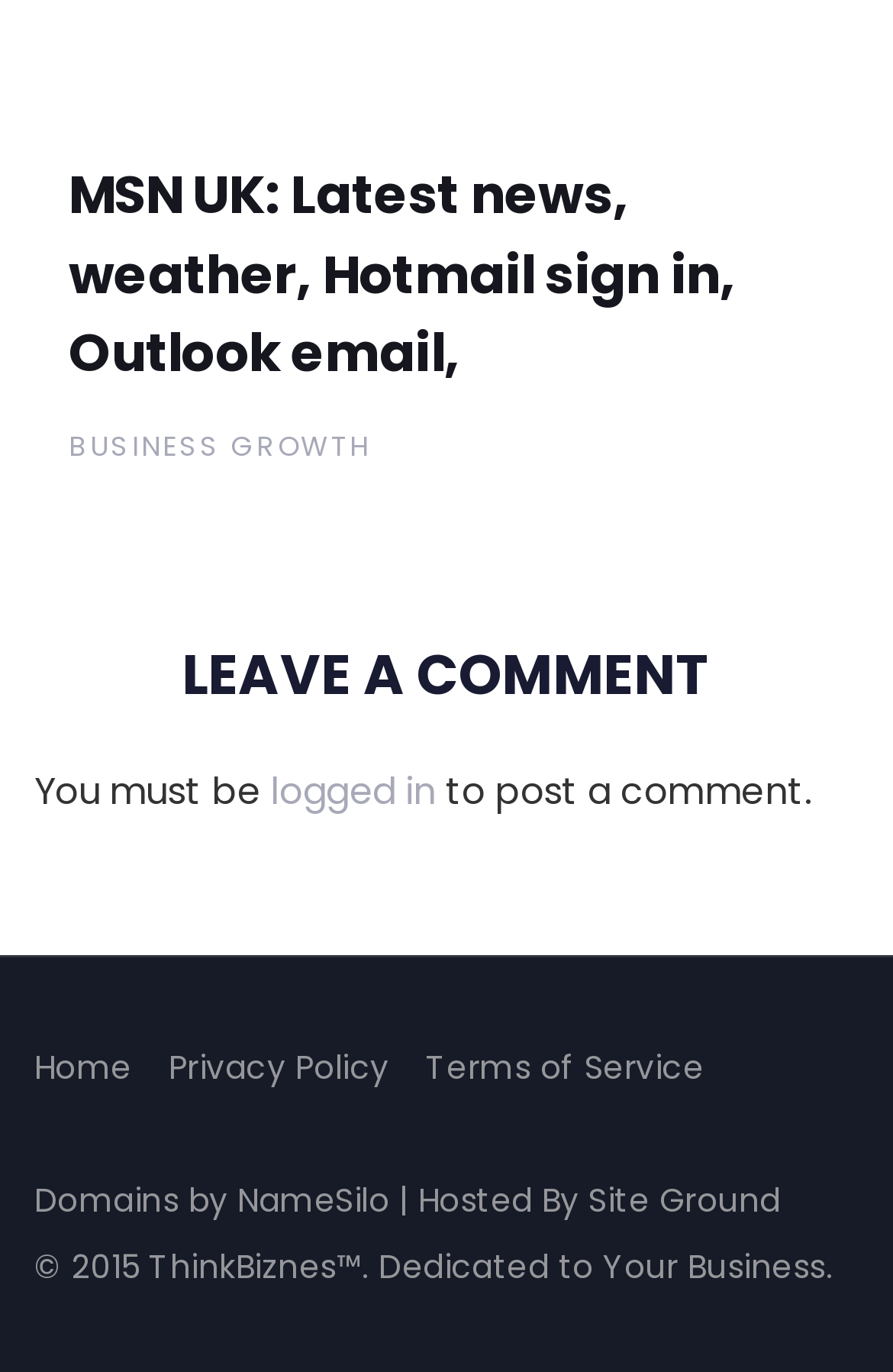Could you highlight the region that needs to be clicked to execute the instruction: "View terms of service"?

[0.477, 0.76, 0.788, 0.794]